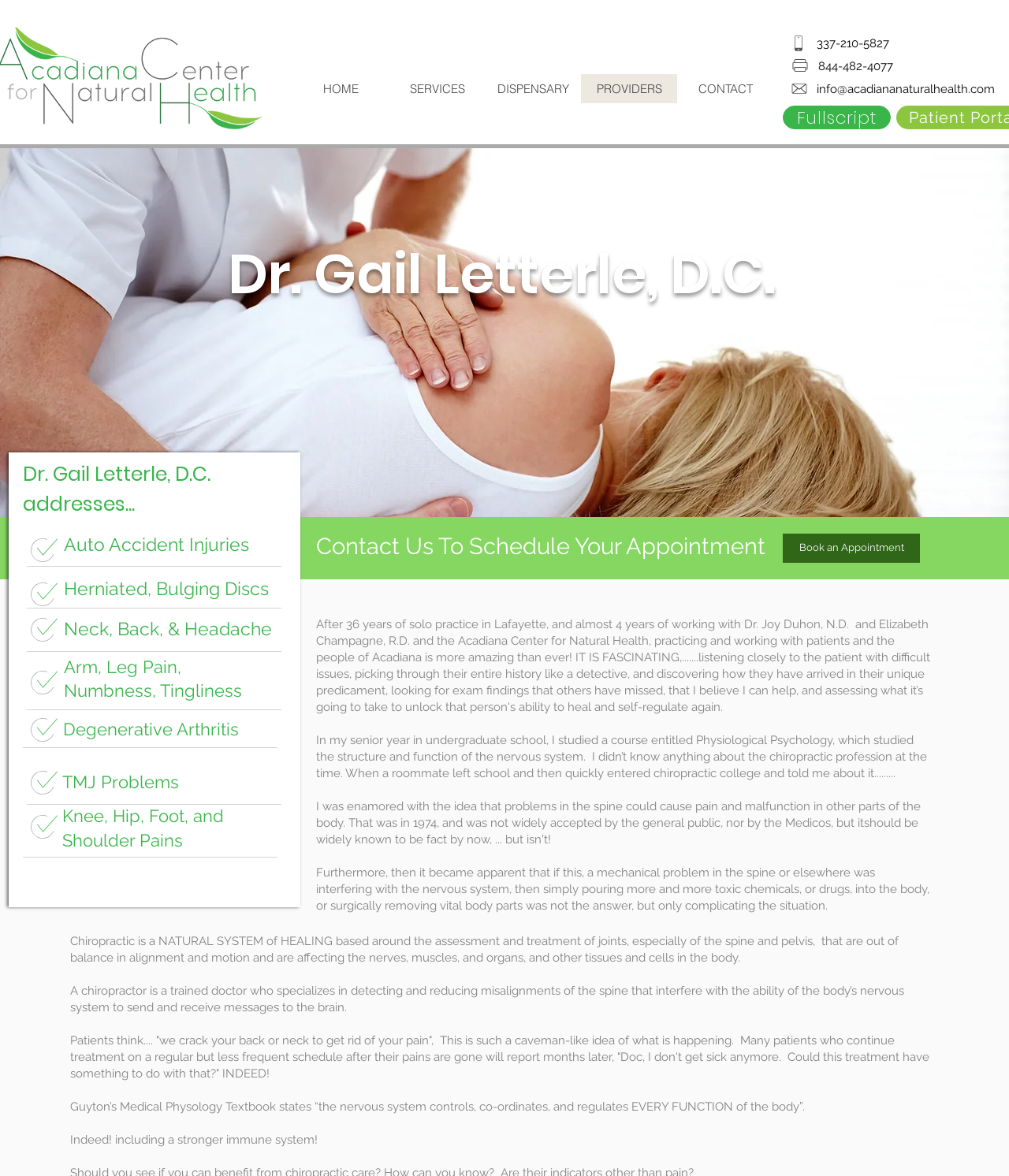Predict the bounding box of the UI element that fits this description: "Careers".

None